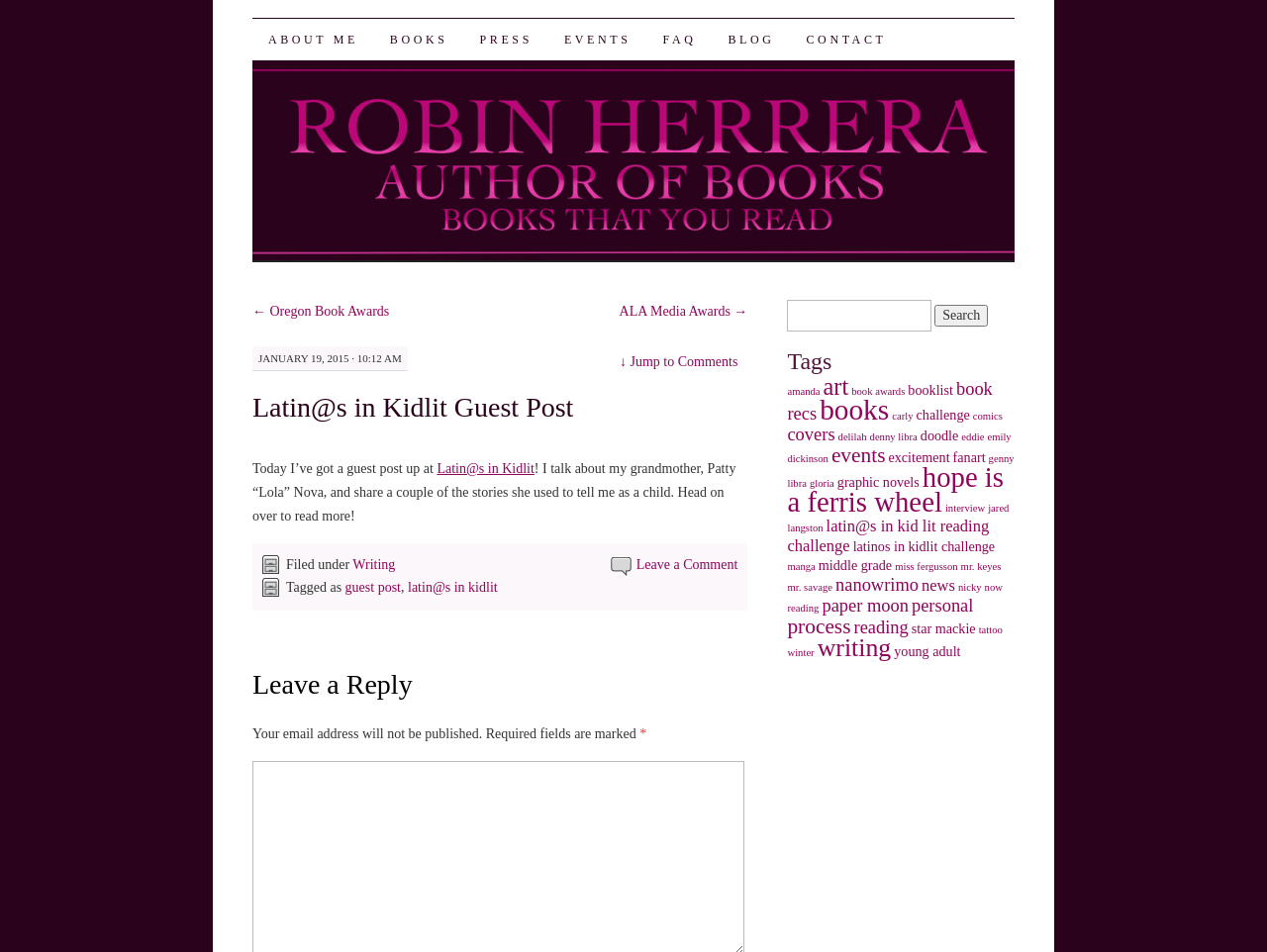Provide a brief response using a word or short phrase to this question:
What is the name of the grandmother mentioned in the guest post?

Patty “Lola” Nova